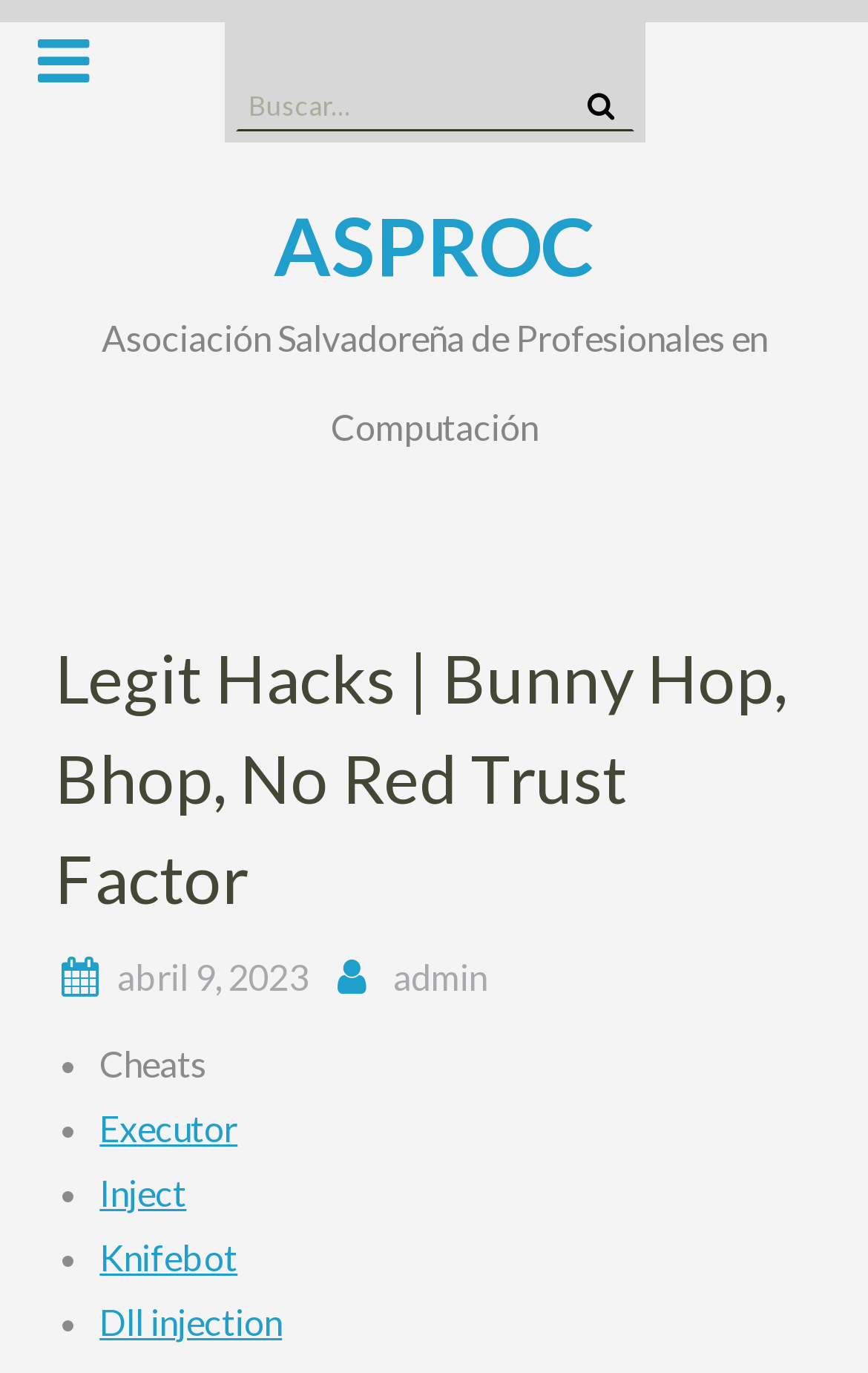What is the purpose of the button with a magnifying glass icon? From the image, respond with a single word or brief phrase.

To search